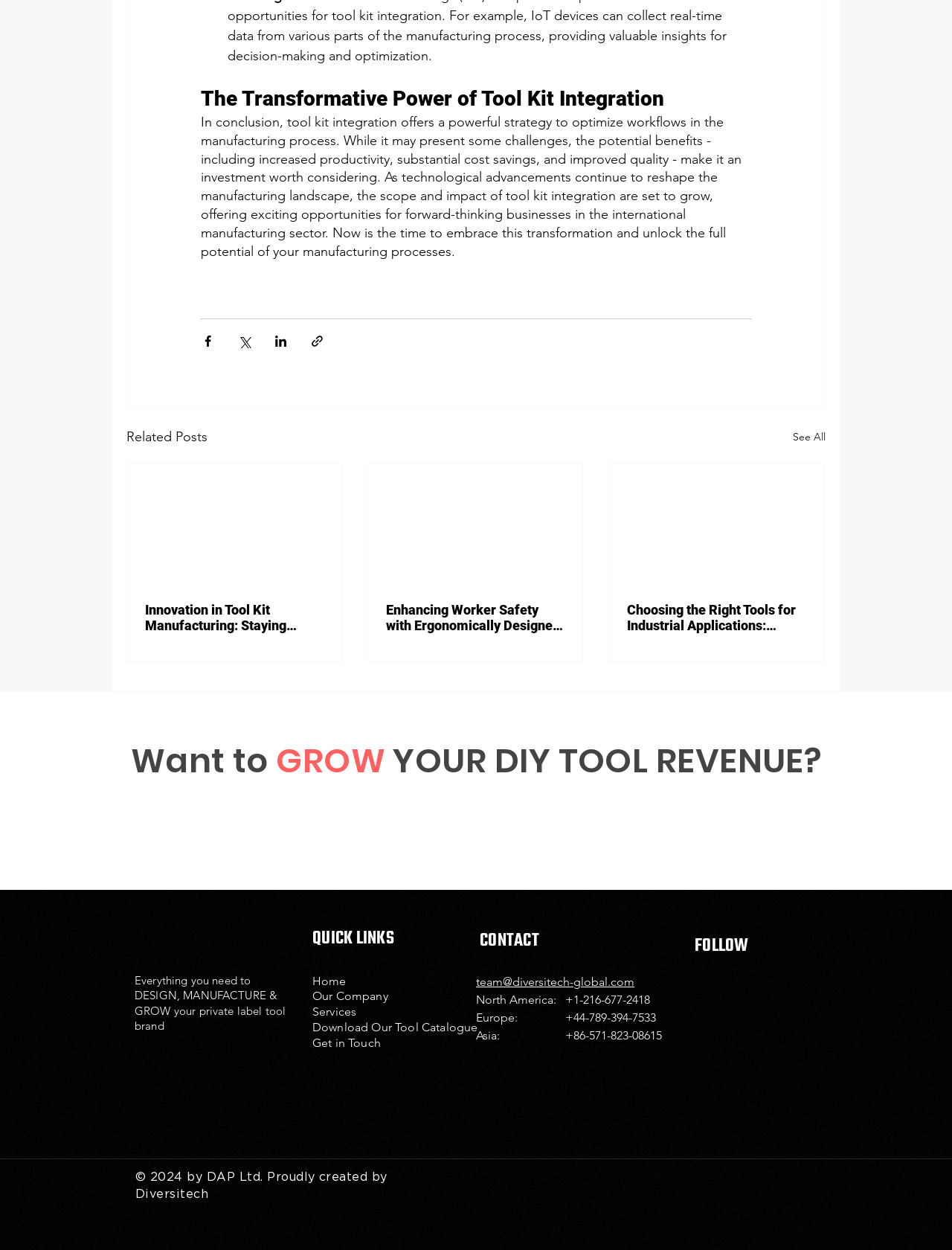Please identify the bounding box coordinates of the element's region that I should click in order to complete the following instruction: "Get in Touch". The bounding box coordinates consist of four float numbers between 0 and 1, i.e., [left, top, right, bottom].

[0.328, 0.828, 0.4, 0.84]